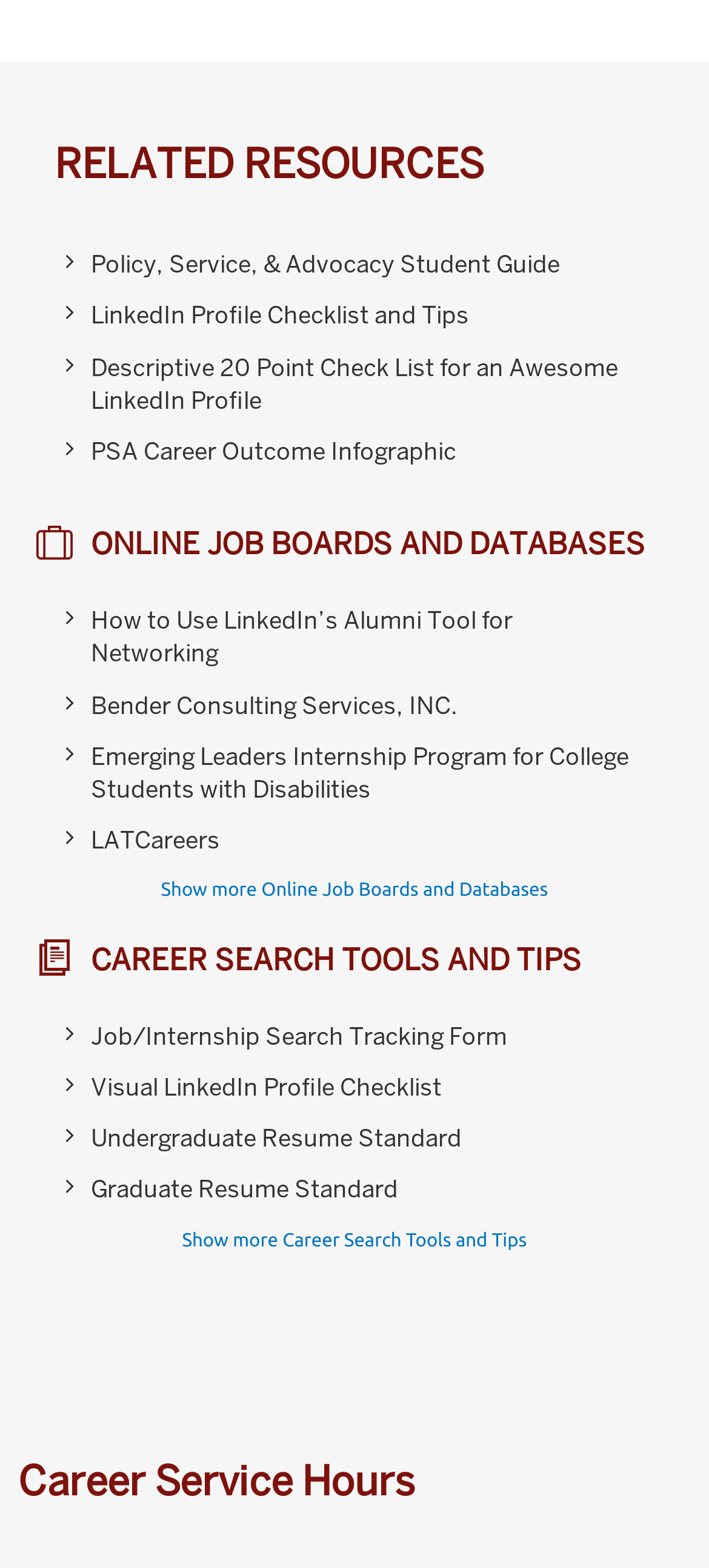Bounding box coordinates should be in the format (top-left x, top-left y, bottom-right x, bottom-right y) and all values should be floating point numbers between 0 and 1. Determine the bounding box coordinate for the UI element described as: LATCareers

[0.128, 0.526, 0.31, 0.546]